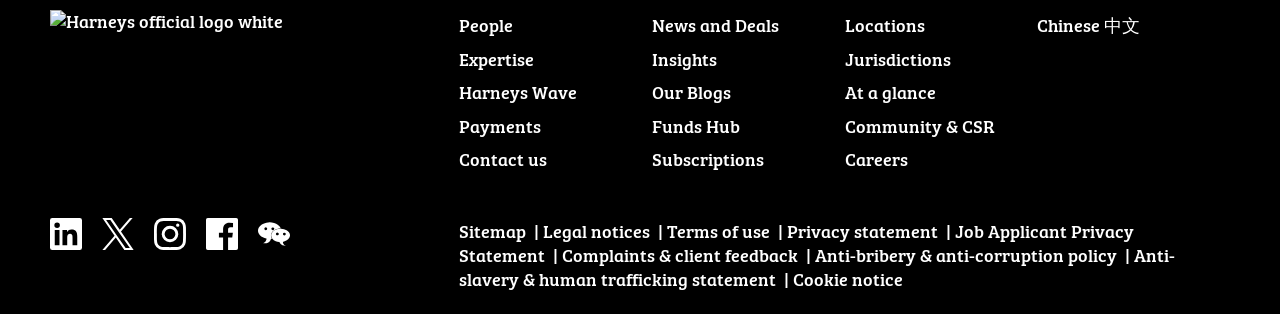Please determine the bounding box coordinates of the section I need to click to accomplish this instruction: "Click Harneys official logo".

[0.039, 0.223, 0.29, 0.465]